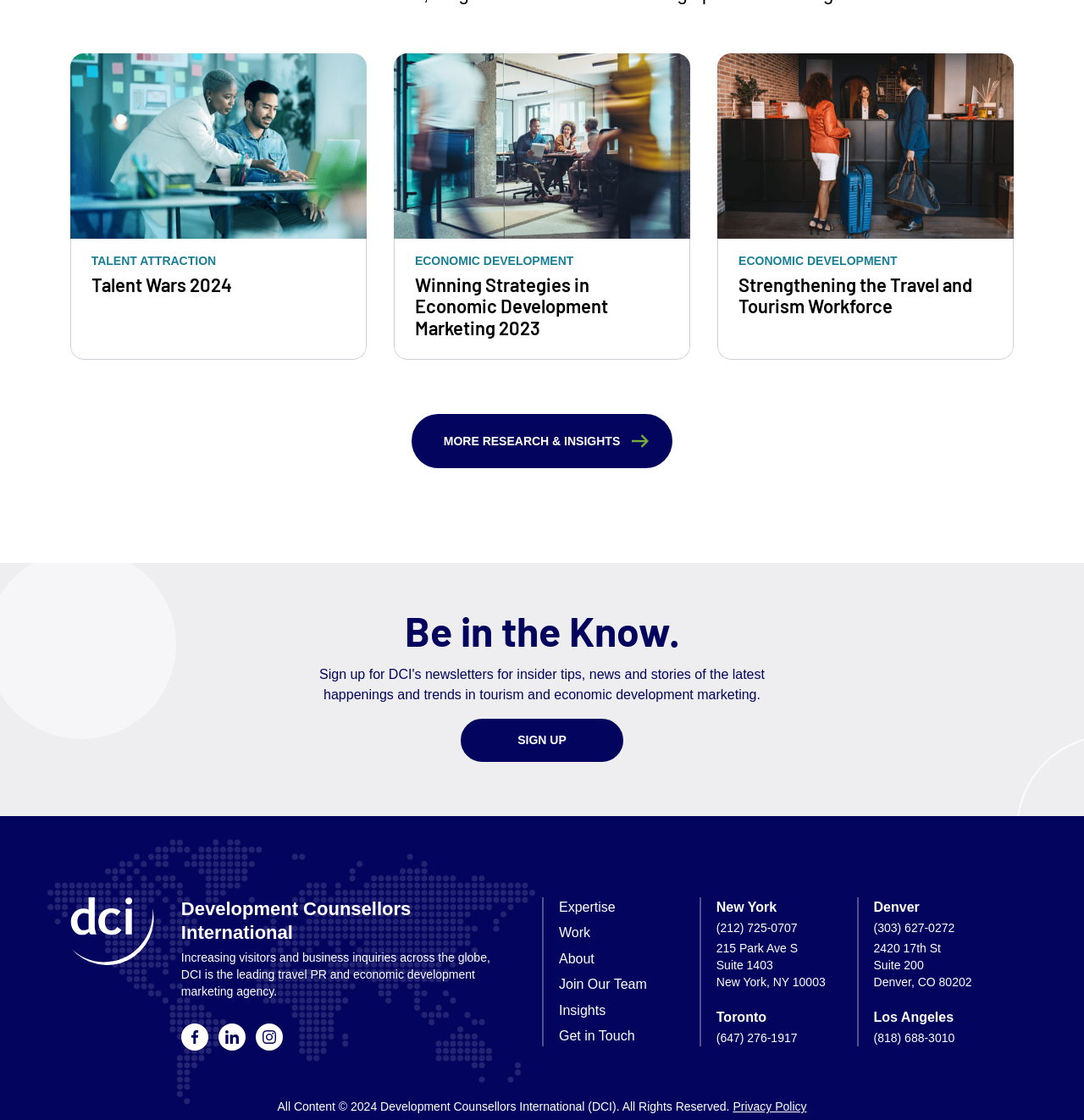Identify the bounding box coordinates for the UI element mentioned here: "More Research & Insights". Provide the coordinates as four float values between 0 and 1, i.e., [left, top, right, bottom].

[0.38, 0.37, 0.62, 0.418]